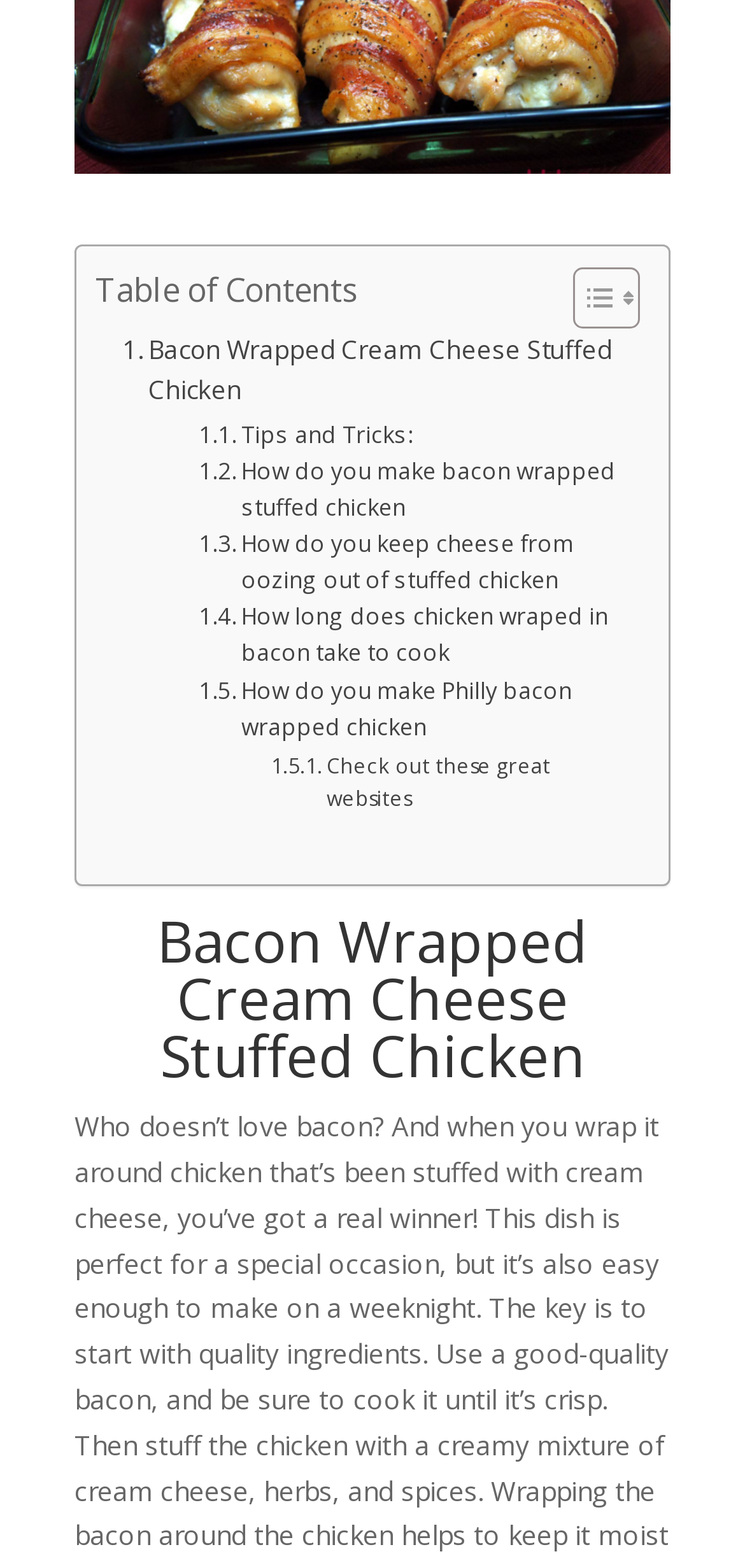Using the webpage screenshot, find the UI element described by Toggle. Provide the bounding box coordinates in the format (top-left x, top-left y, bottom-right x, bottom-right y), ensuring all values are floating point numbers between 0 and 1.

[0.731, 0.169, 0.846, 0.211]